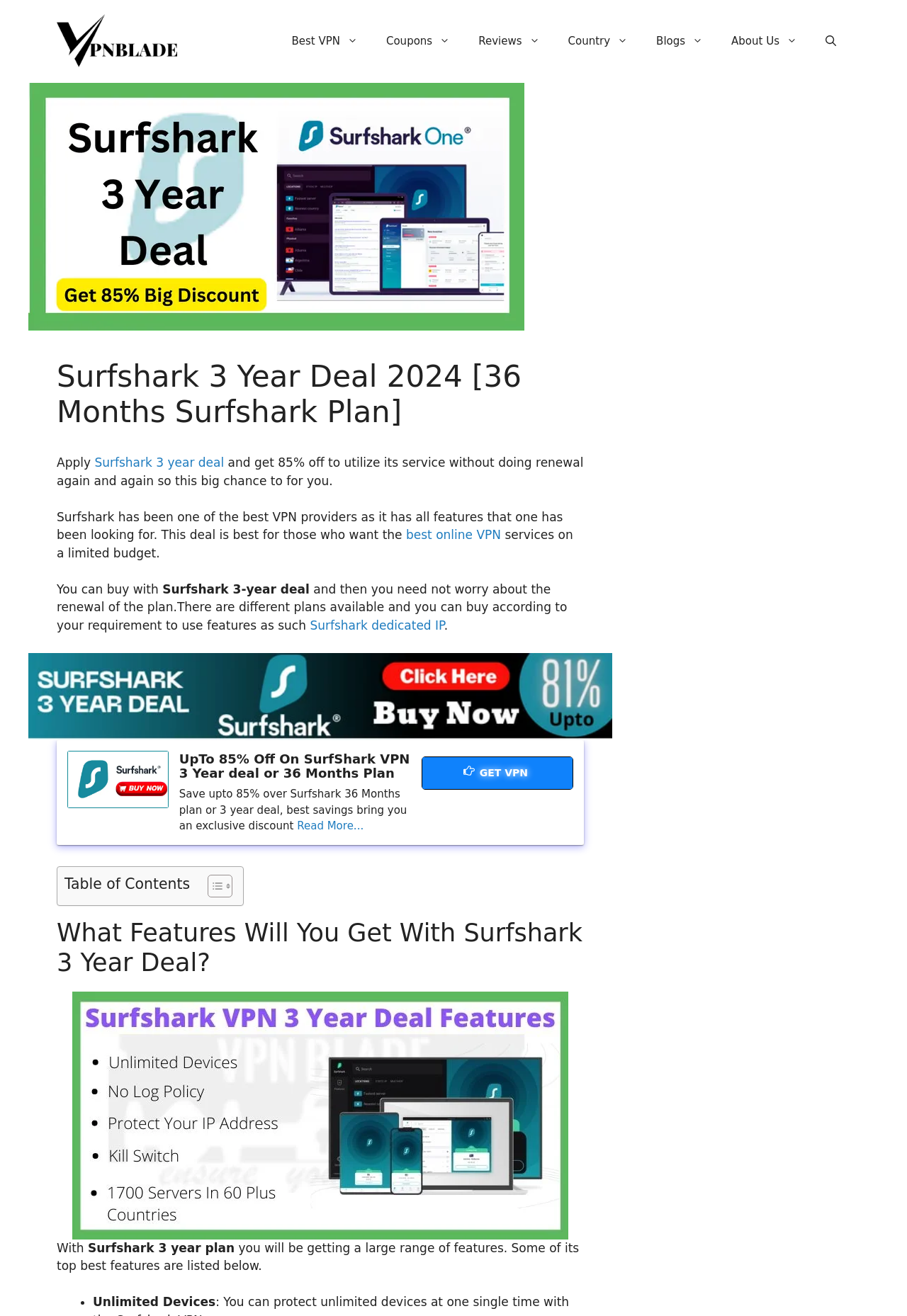Determine and generate the text content of the webpage's headline.

Surfshark 3 Year Deal 2024 [36 Months Surfshark Plan]